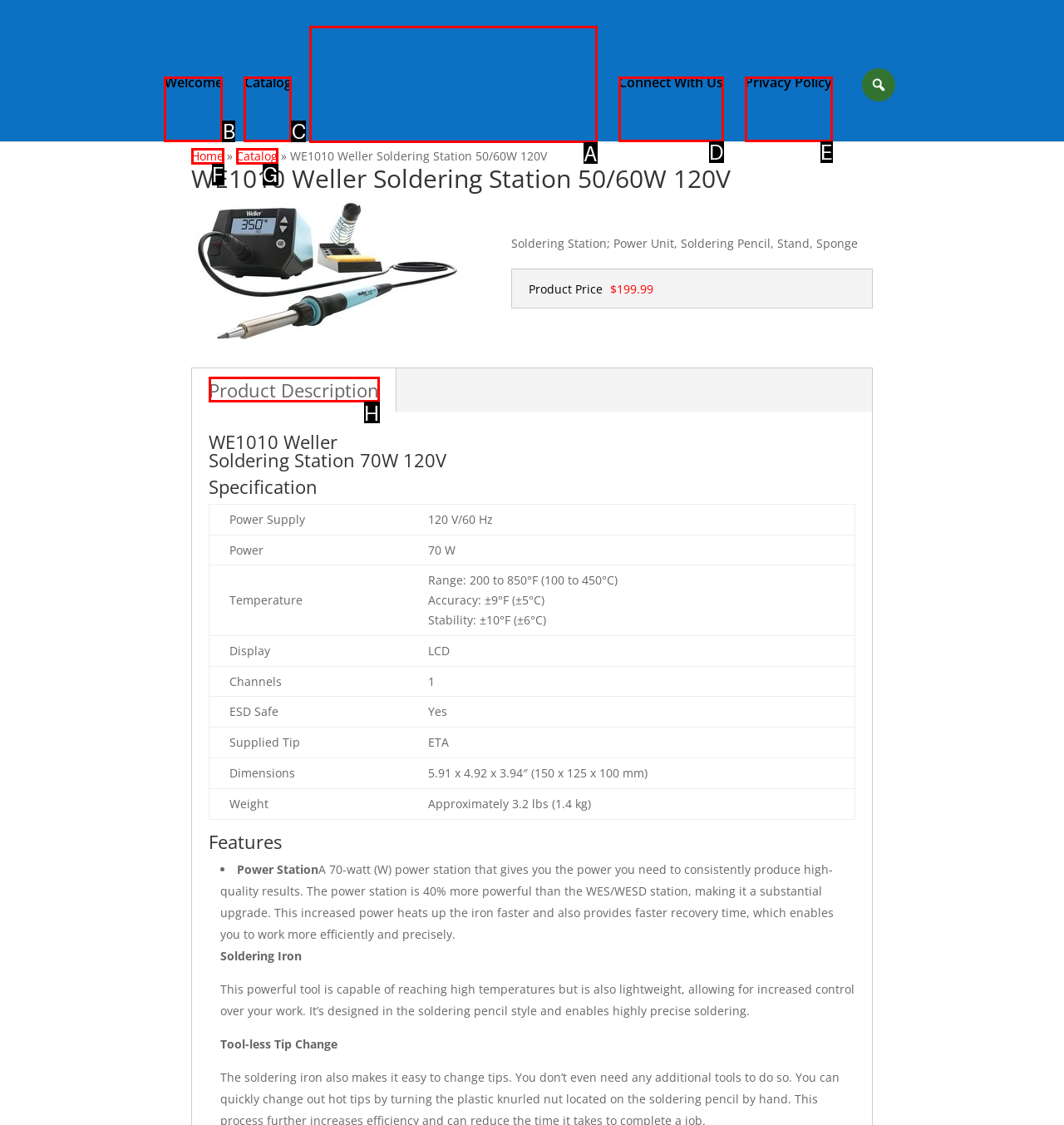Which choice should you pick to execute the task: Visit the 'Nutech Electronics and Wire' website
Respond with the letter associated with the correct option only.

A